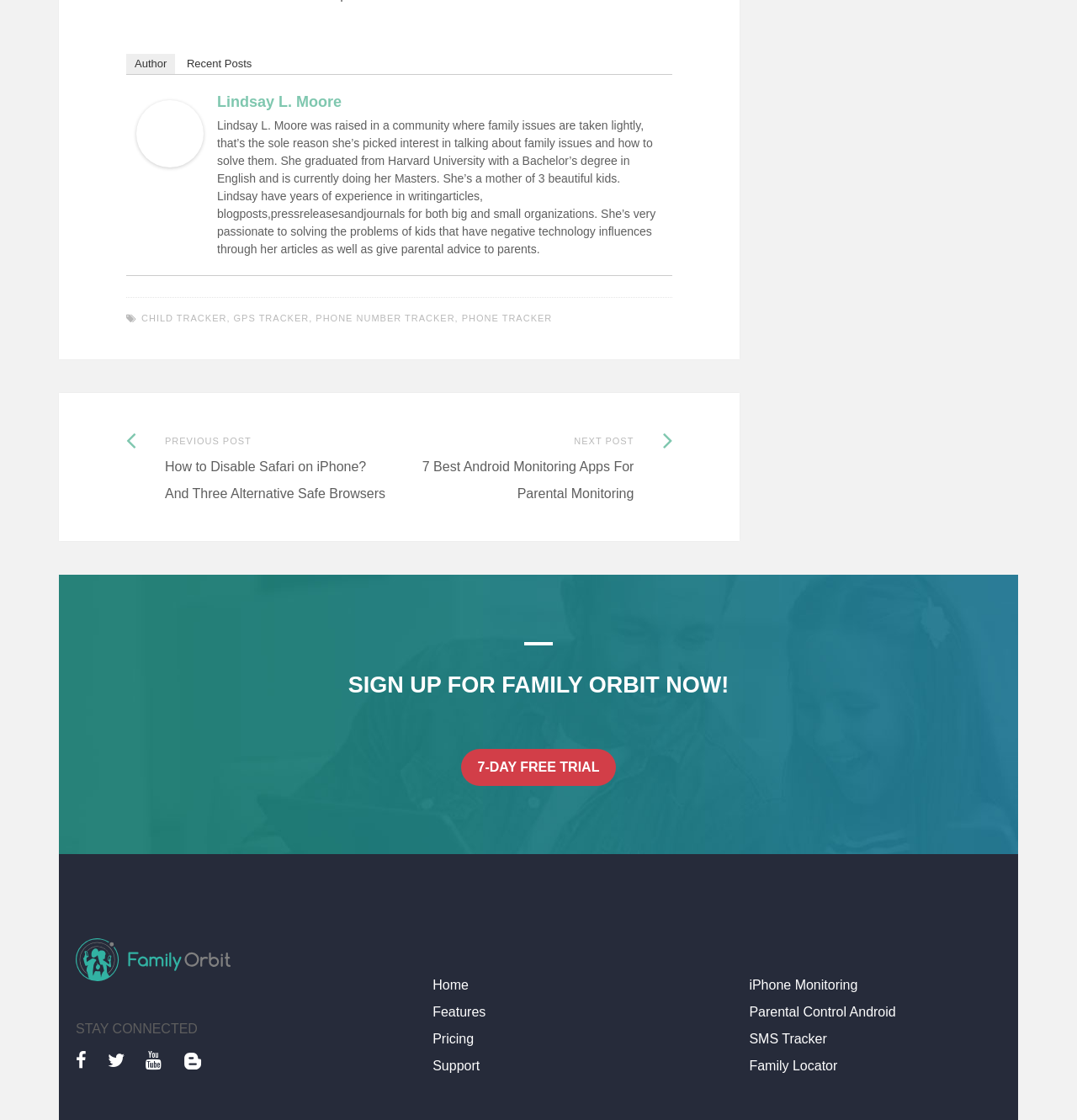Please identify the bounding box coordinates of where to click in order to follow the instruction: "sign up for family orbit".

[0.323, 0.6, 0.677, 0.623]